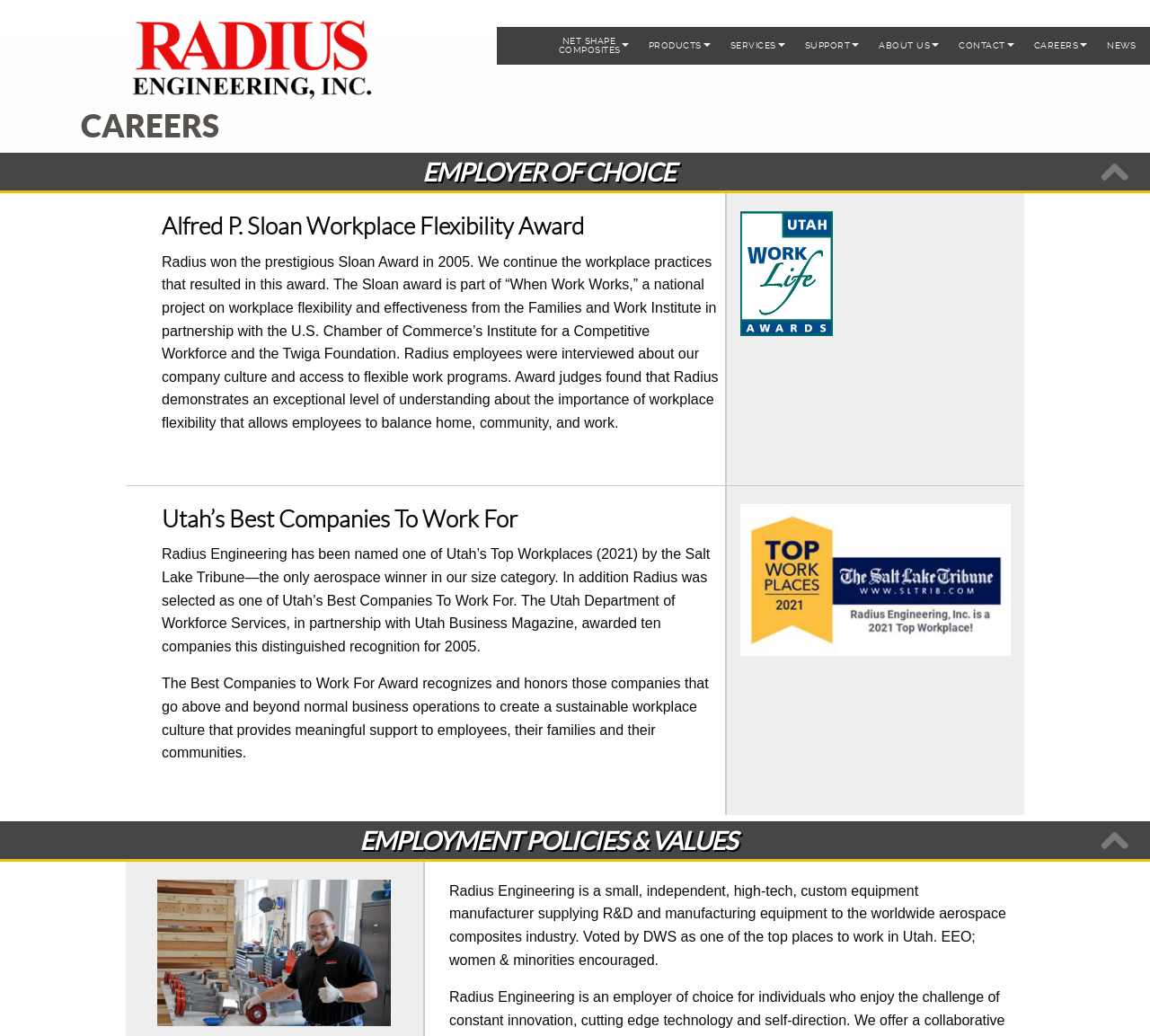What is the orientation of the menubar?
Based on the screenshot, answer the question with a single word or phrase.

Horizontal